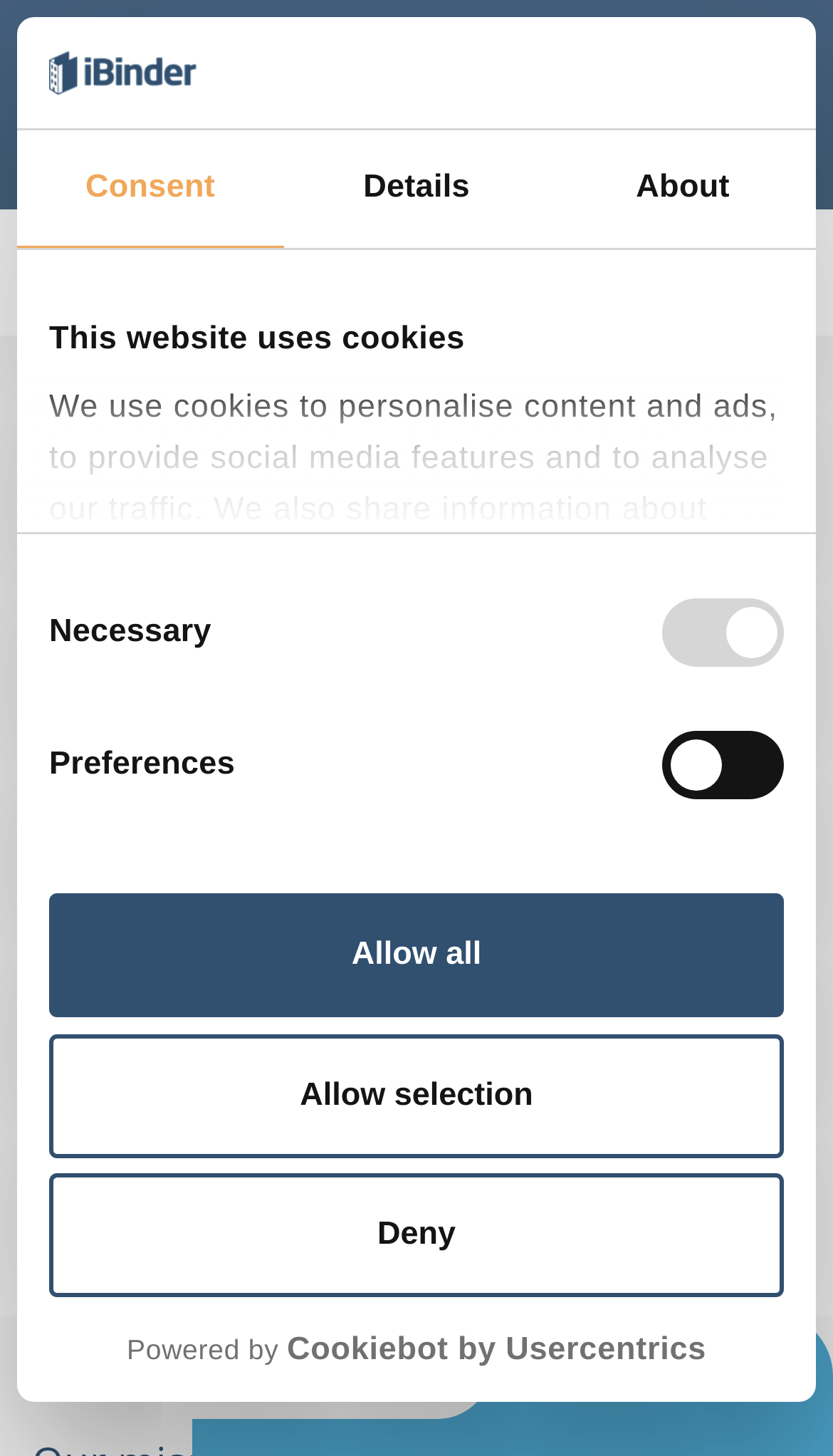What is the text of the first checkbox?
From the details in the image, answer the question comprehensively.

I looked at the checkbox options in the 'Consent Selection' group and found that the first checkbox has the text 'Necessary'.